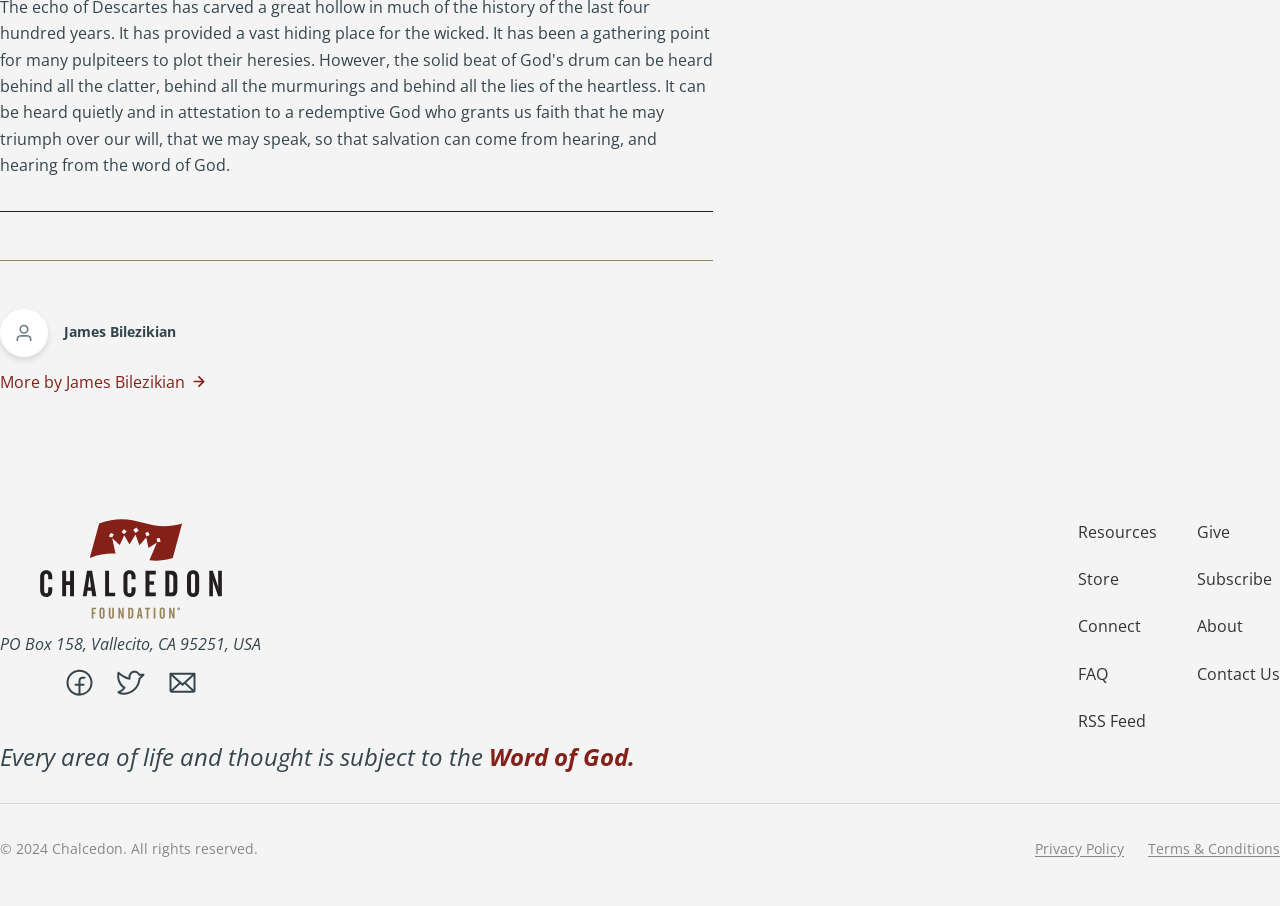What is the copyright year?
Based on the visual details in the image, please answer the question thoroughly.

The copyright year is found in the StaticText element with the text '© 2024 Chalcedon. All rights reserved.' at coordinates [0.0, 0.926, 0.202, 0.947].